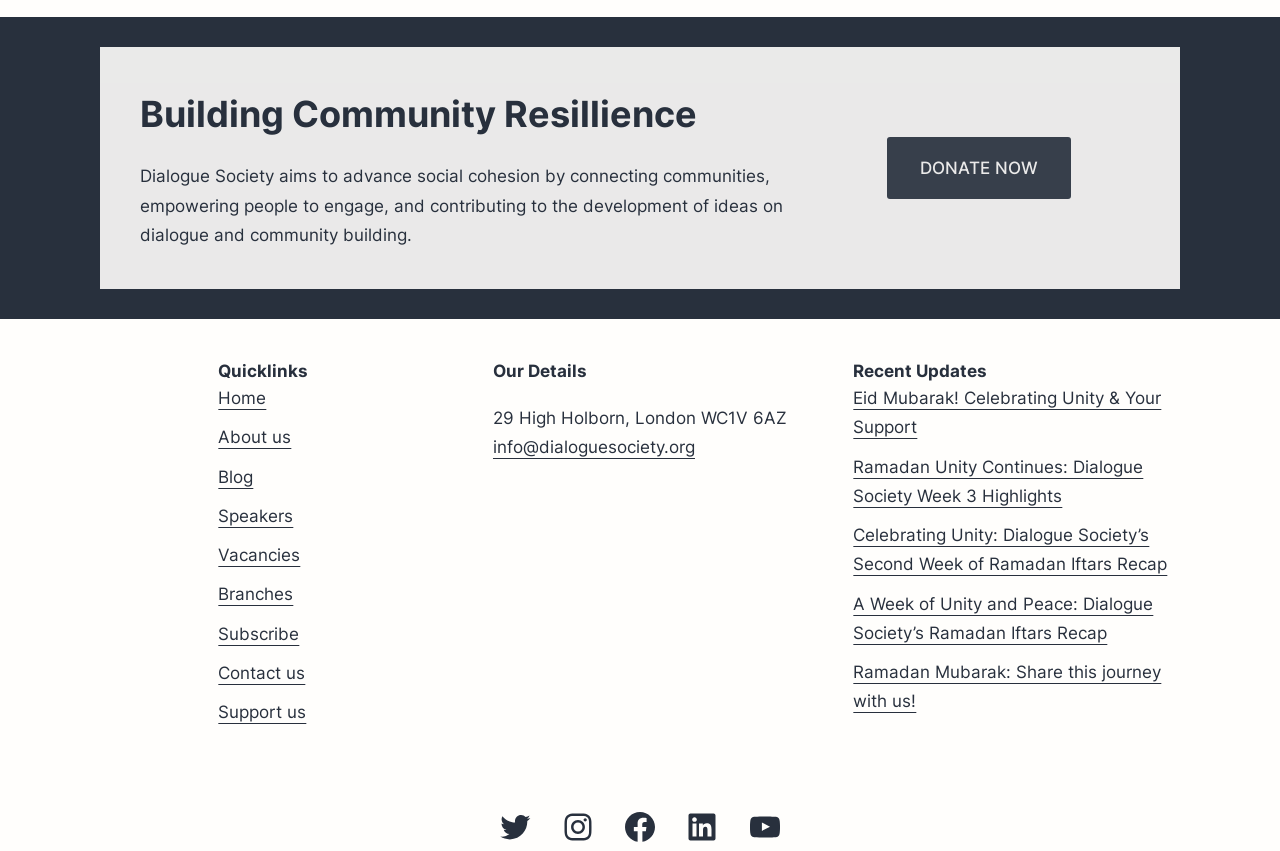Respond to the following question with a brief word or phrase:
How many recent updates are listed?

5